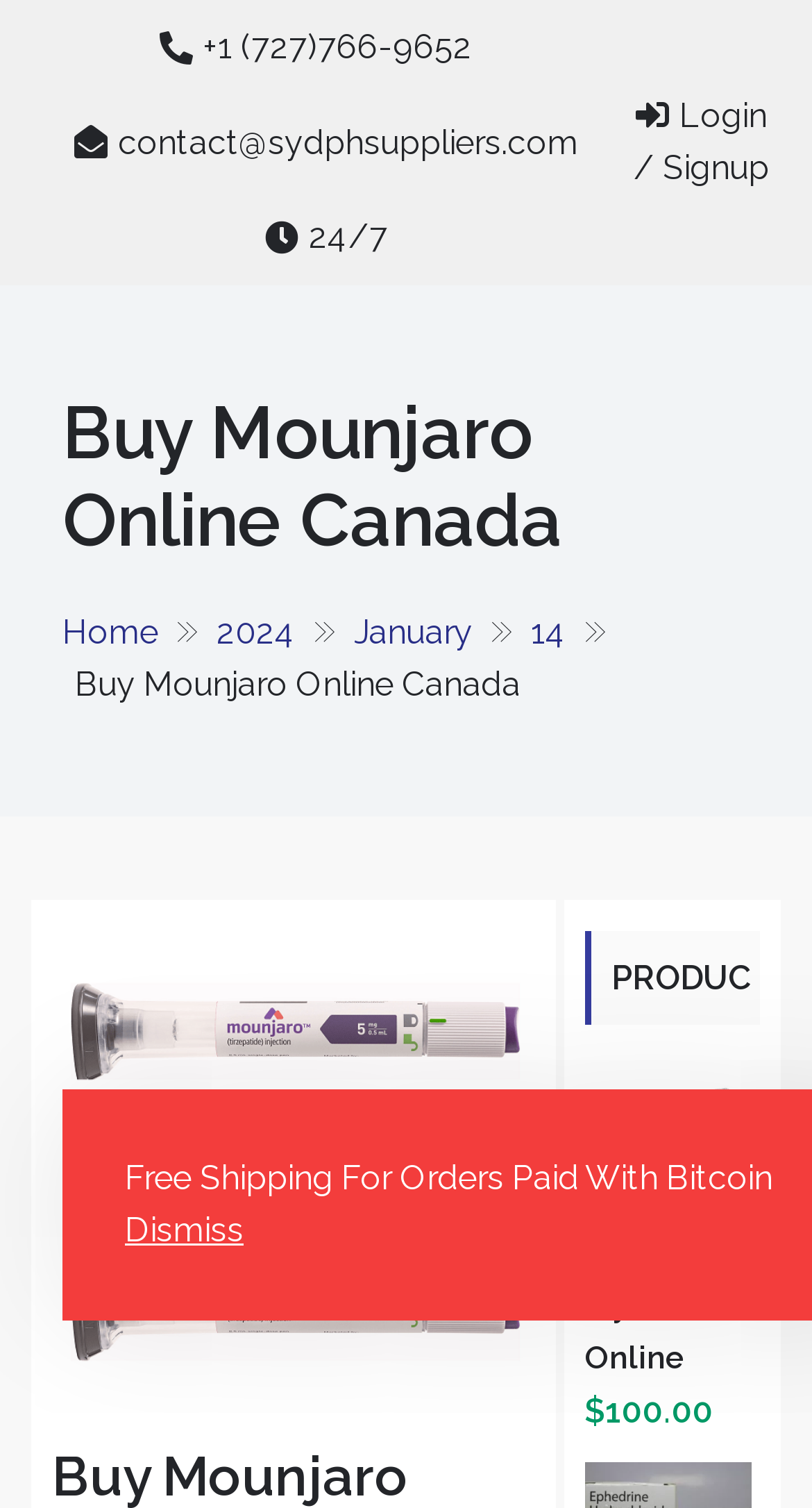Is the login/signup link available?
Please respond to the question with a detailed and informative answer.

I found a link element labeled 'Login / Signup' at the top right section of the webpage, indicating that the login/signup feature is available.